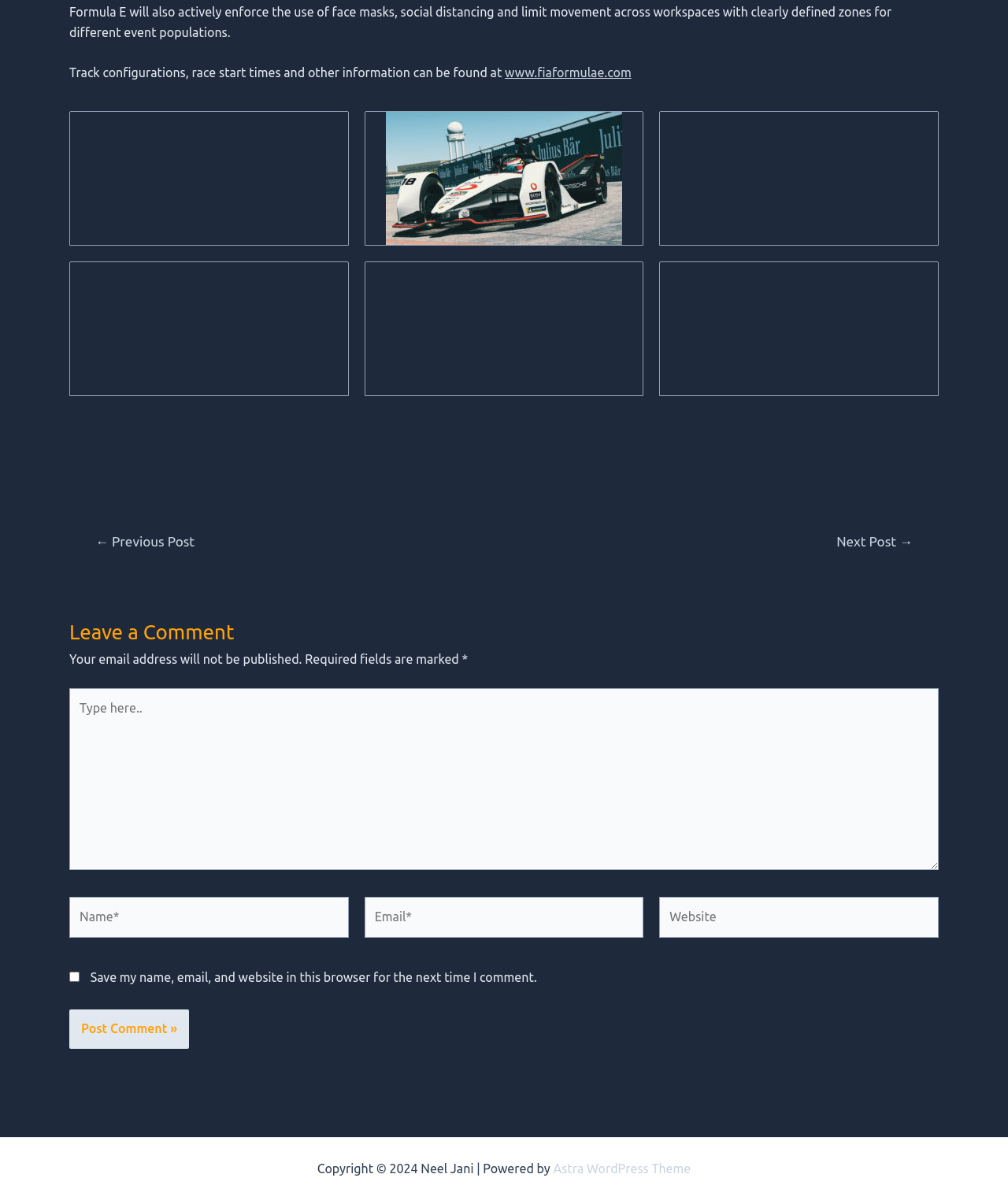Respond with a single word or short phrase to the following question: 
What is the website powered by?

Astra WordPress Theme